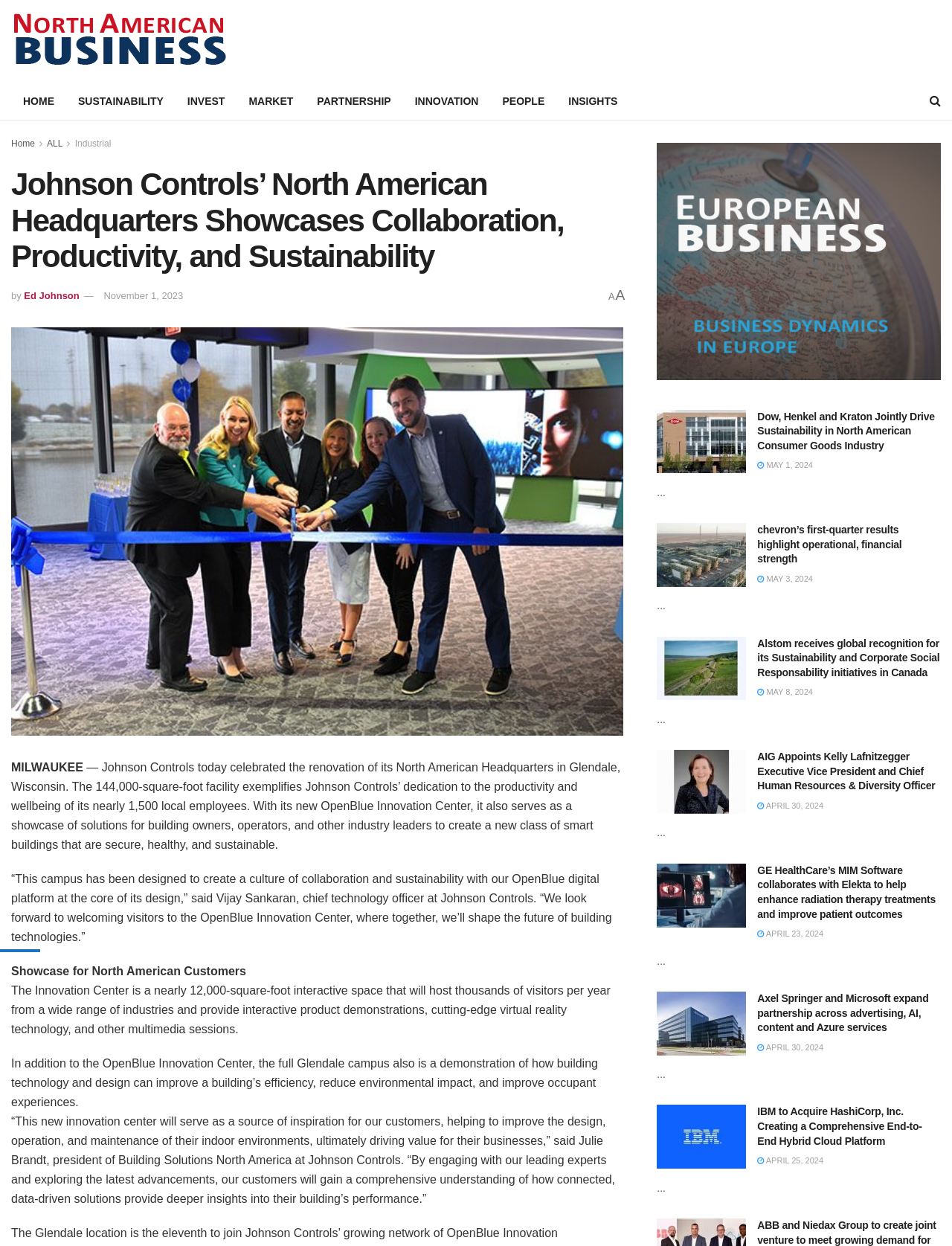Provide a brief response in the form of a single word or phrase:
How many articles are listed on the webpage?

6